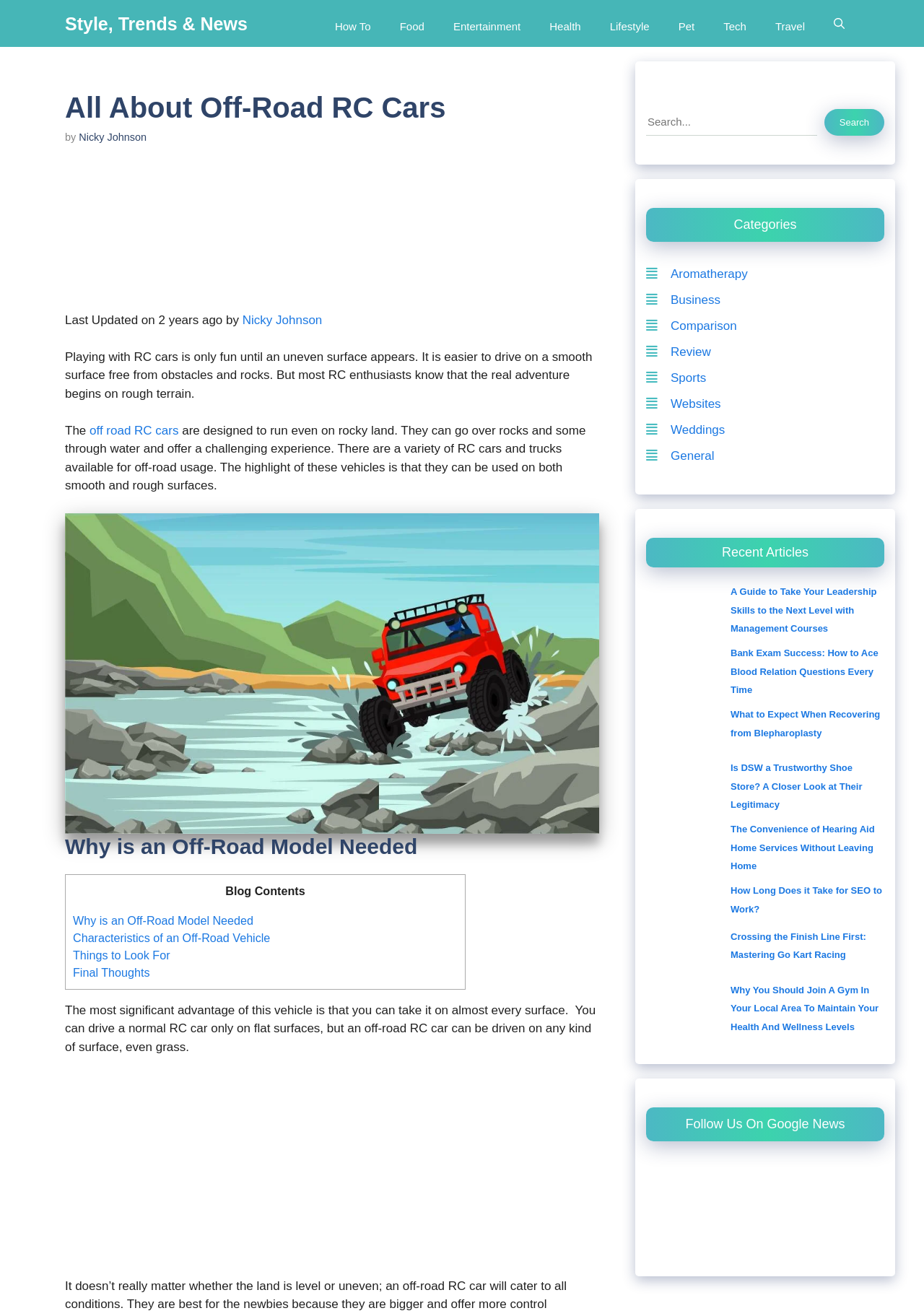Can you specify the bounding box coordinates for the region that should be clicked to fulfill this instruction: "View the article about leadership skills".

[0.699, 0.442, 0.777, 0.483]